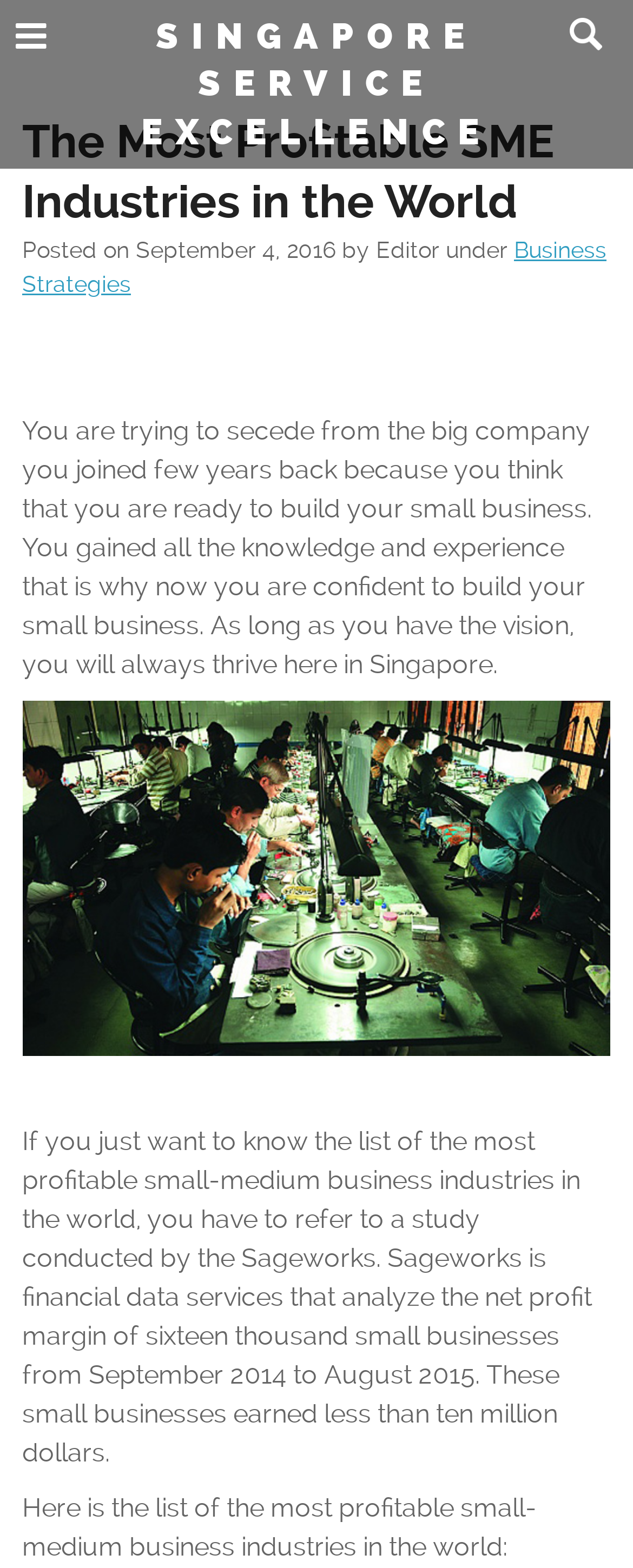What is the author's tone in the article?
Look at the image and provide a short answer using one word or a phrase.

Informative